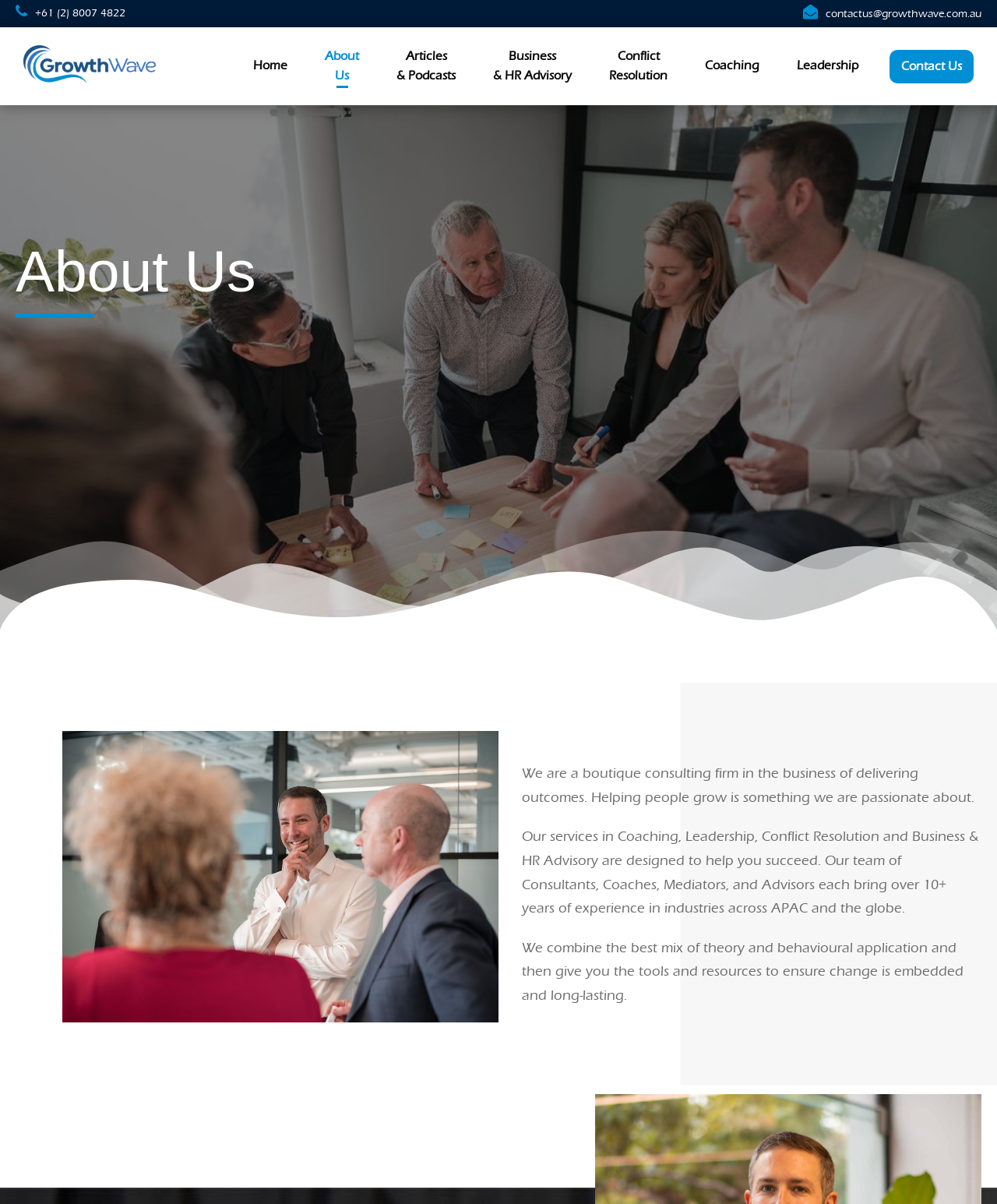Please locate the bounding box coordinates of the region I need to click to follow this instruction: "Call the phone number".

[0.035, 0.006, 0.126, 0.015]